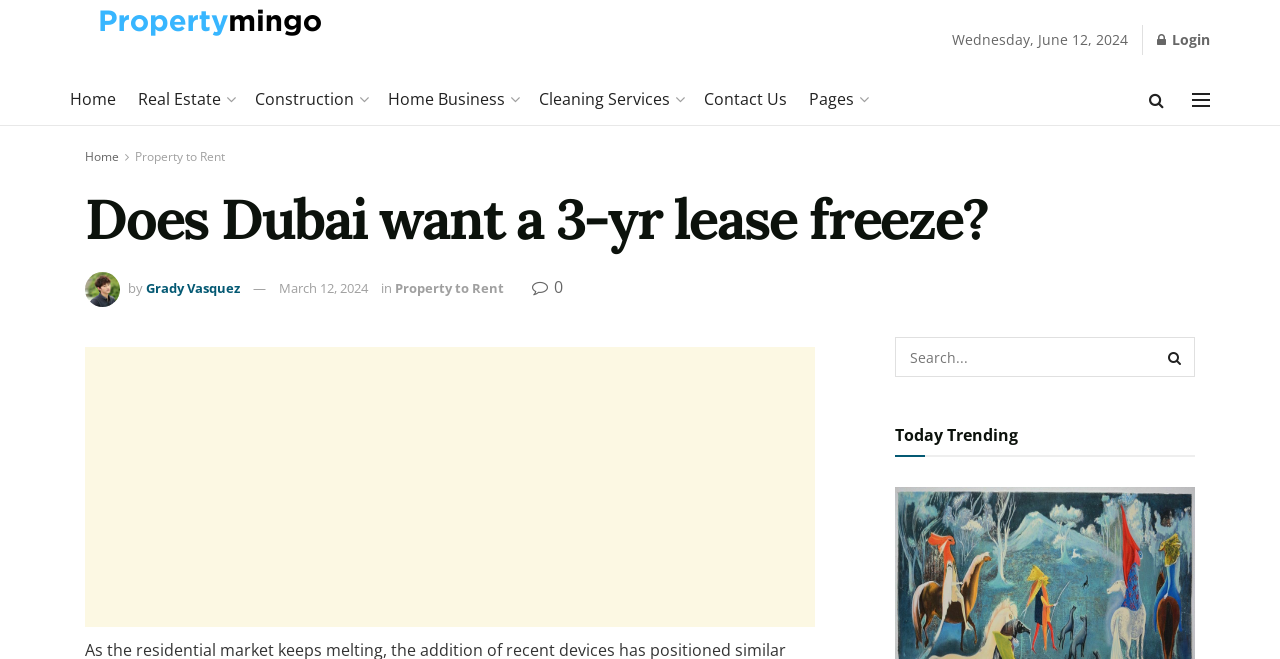Based on the image, please elaborate on the answer to the following question:
What is the date displayed on the webpage?

I found the date by looking at the StaticText element with the text 'Wednesday, June 12, 2024' which is located at the top of the webpage.